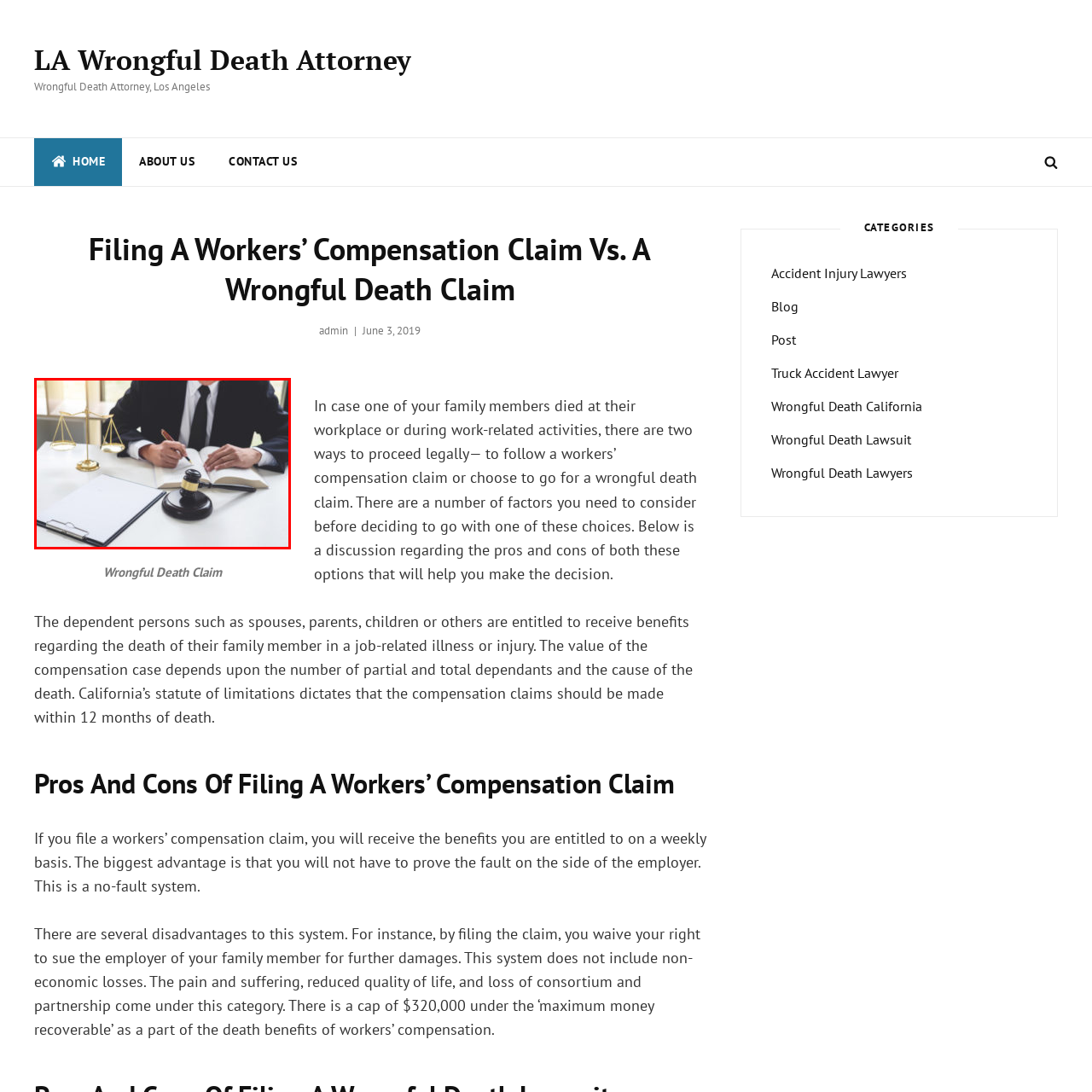Look closely at the image highlighted by the red bounding box and supply a detailed explanation in response to the following question: What is on the lawyer's left?

To the lawyer's left, a set of golden scales of justice symbolizes the pursuit of fairness and balance in the law, which is a crucial aspect of the legal profession.